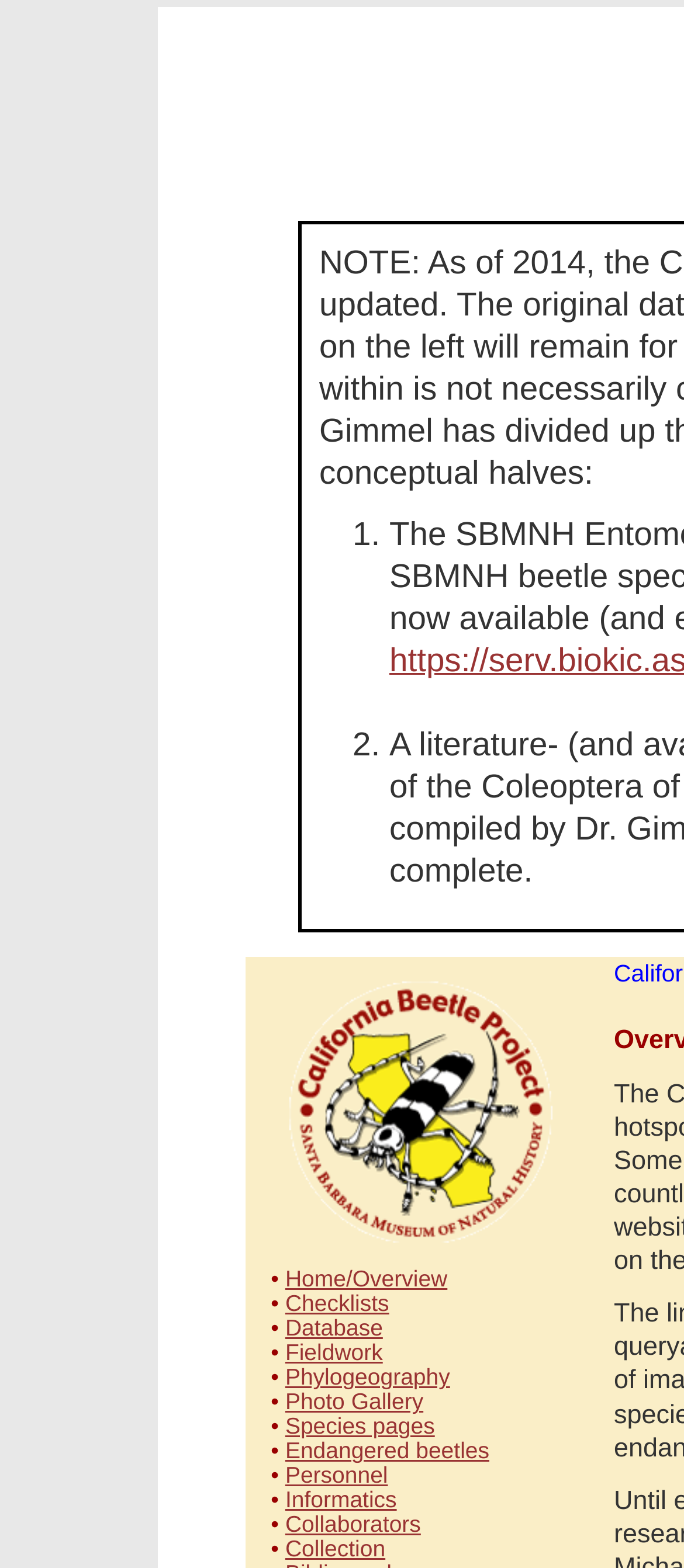Provide a single word or phrase to answer the given question: 
Is there an image on the webpage?

Yes